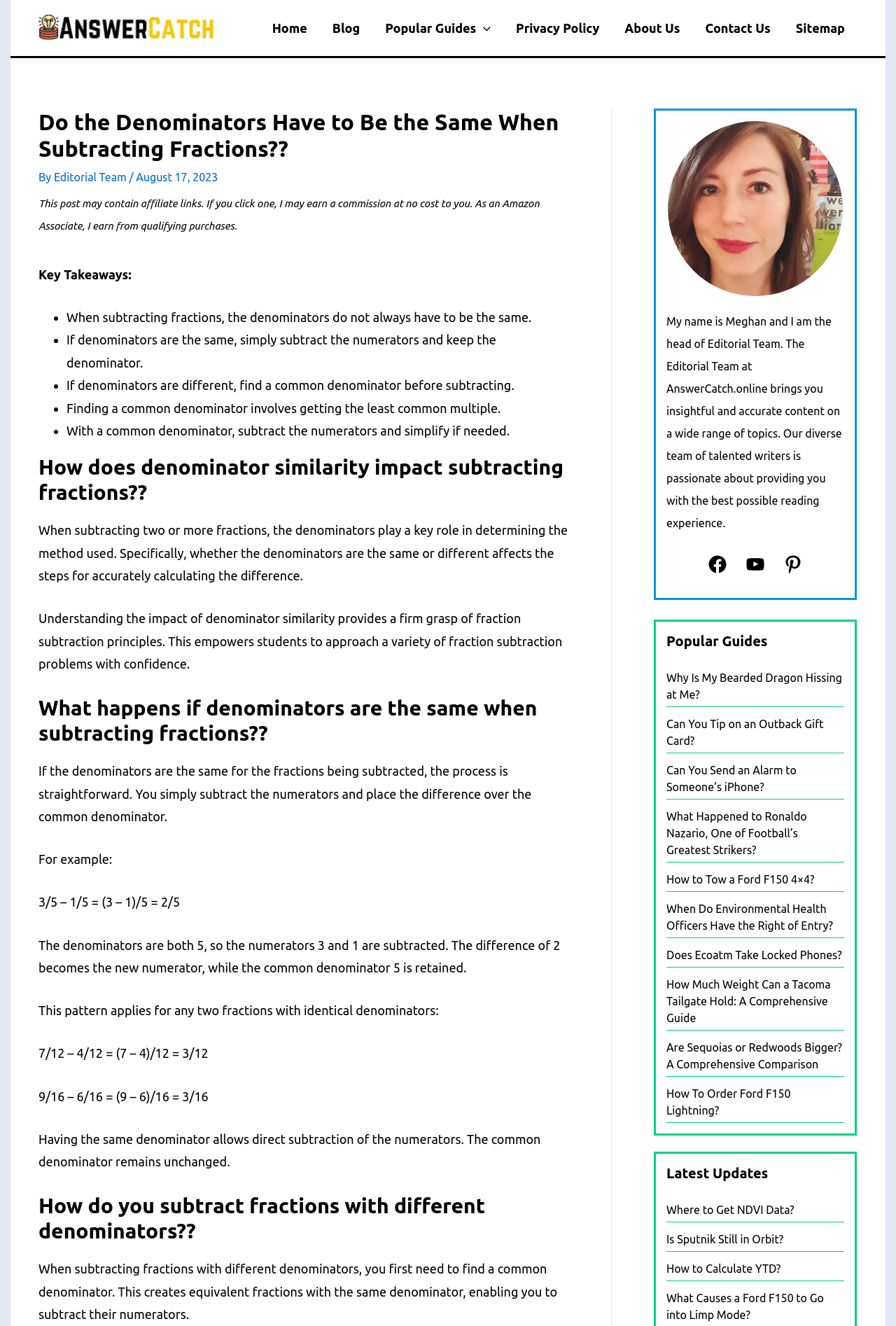Determine the bounding box coordinates for the clickable element to execute this instruction: "Click the 'Popular Guides Menu Toggle' button". Provide the coordinates as four float numbers between 0 and 1, i.e., [left, top, right, bottom].

[0.416, 0.0, 0.562, 0.042]